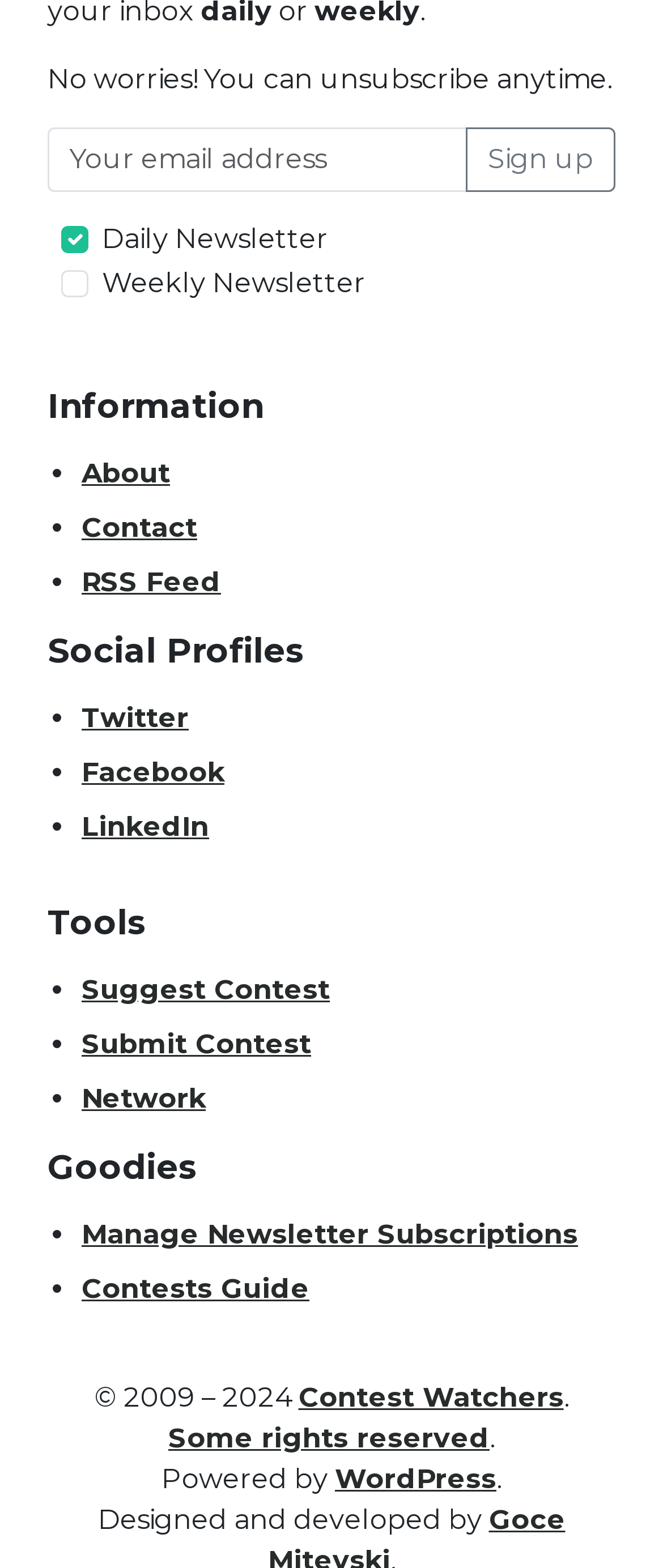Pinpoint the bounding box coordinates of the area that must be clicked to complete this instruction: "Follow the Twitter link".

[0.123, 0.447, 0.285, 0.468]